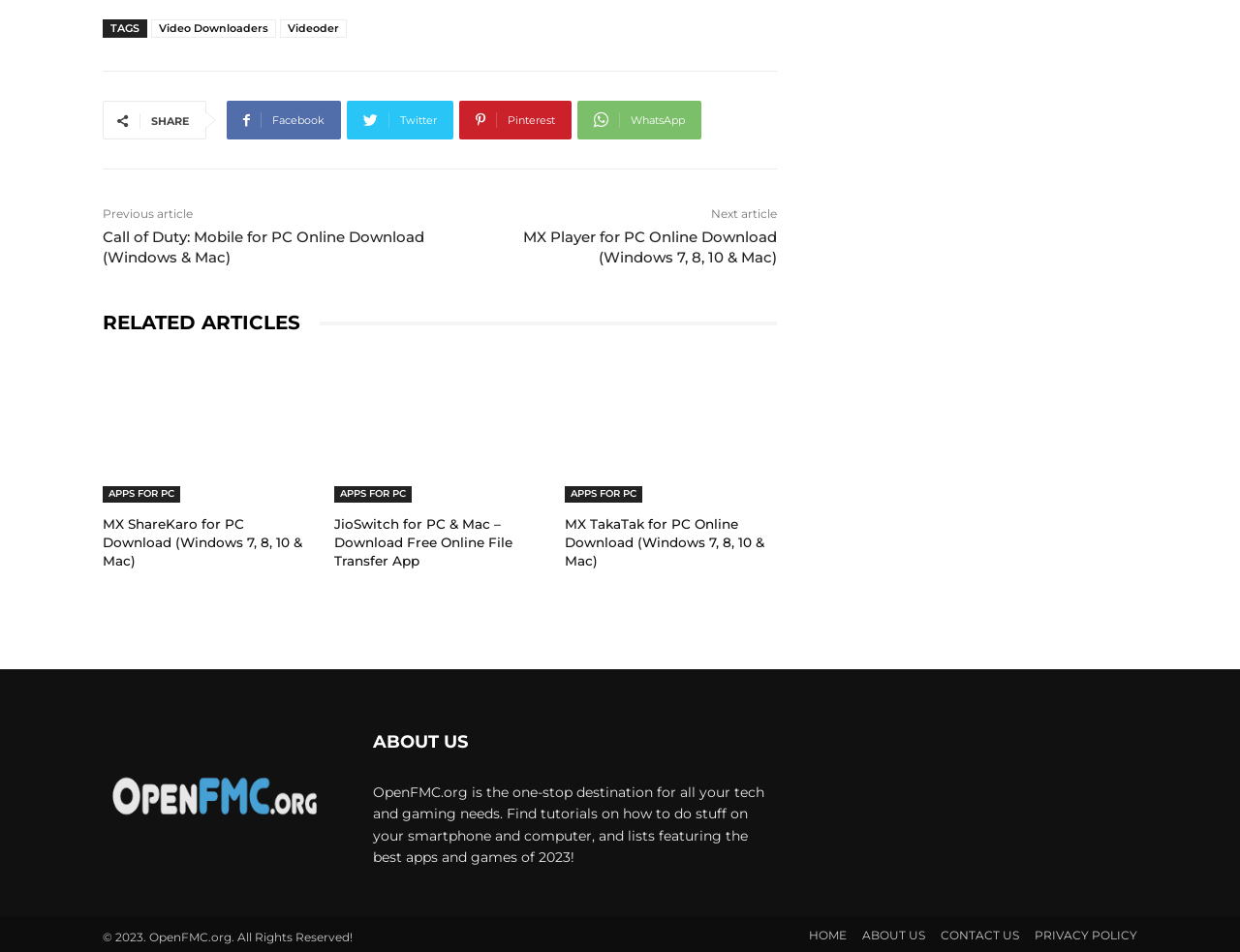Find the bounding box coordinates of the element to click in order to complete this instruction: "Share on Facebook". The bounding box coordinates must be four float numbers between 0 and 1, denoted as [left, top, right, bottom].

[0.183, 0.106, 0.275, 0.147]